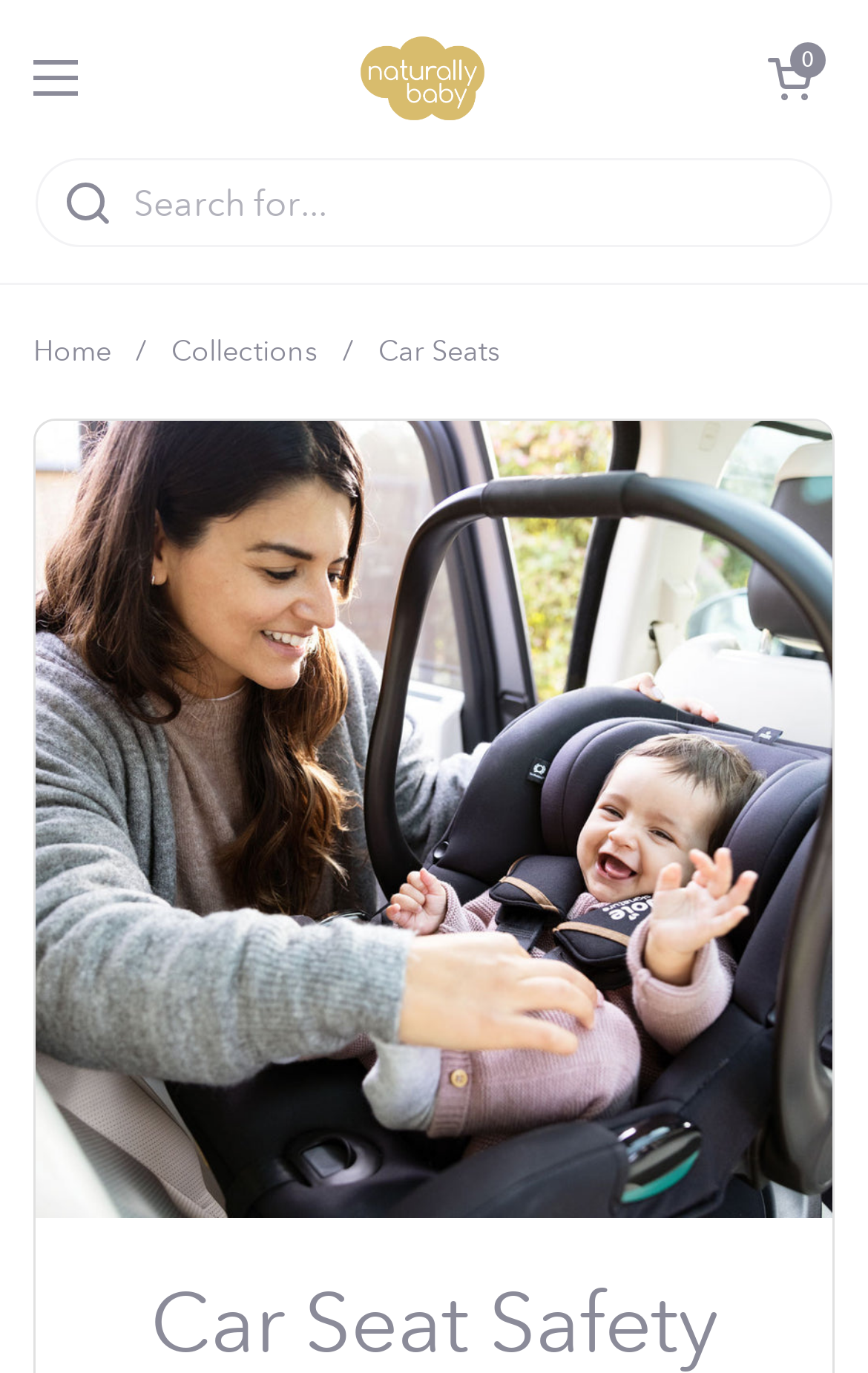Respond with a single word or short phrase to the following question: 
How many navigation links are in the breadcrumbs?

3